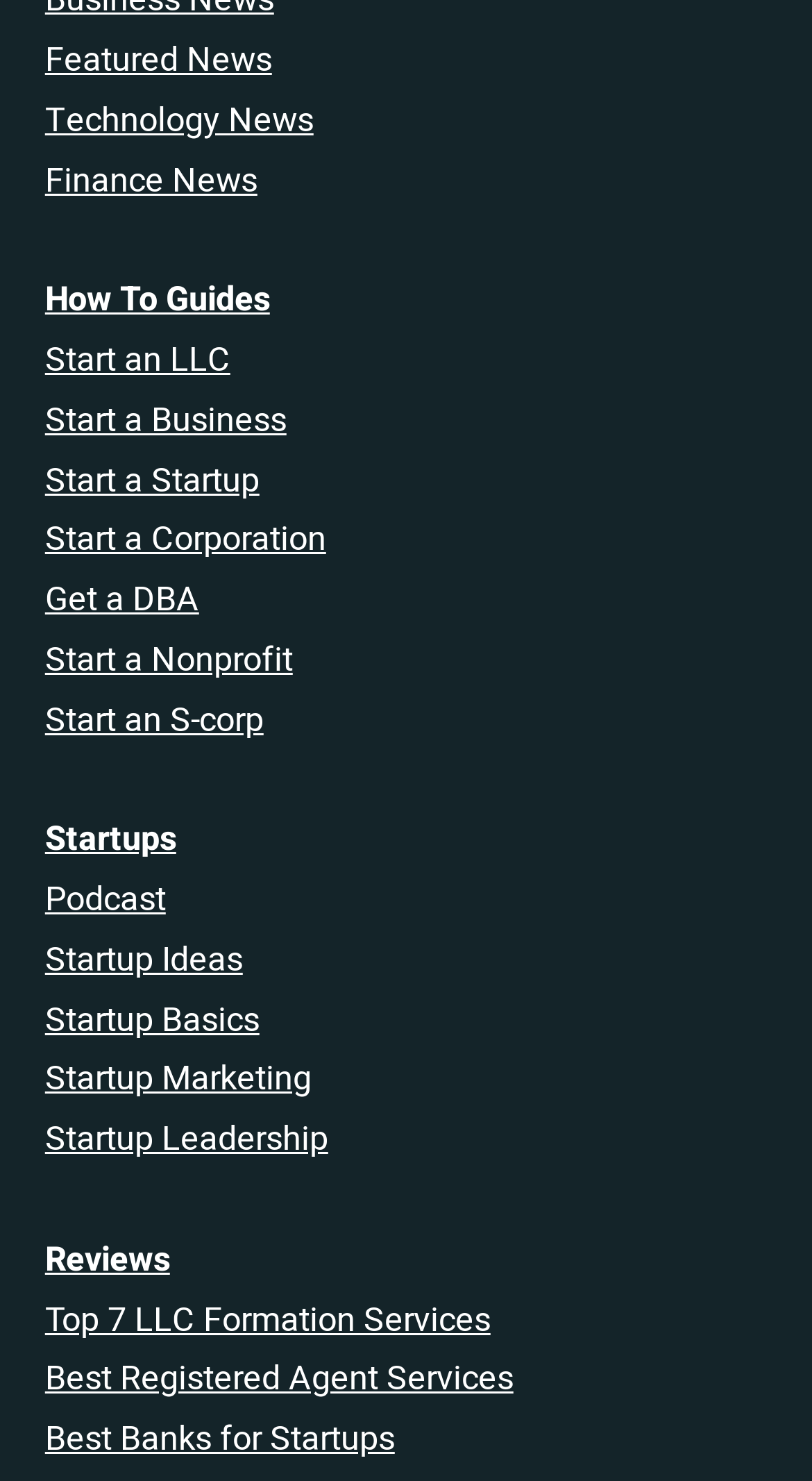How many startup-related links are there?
Based on the image, provide your answer in one word or phrase.

7